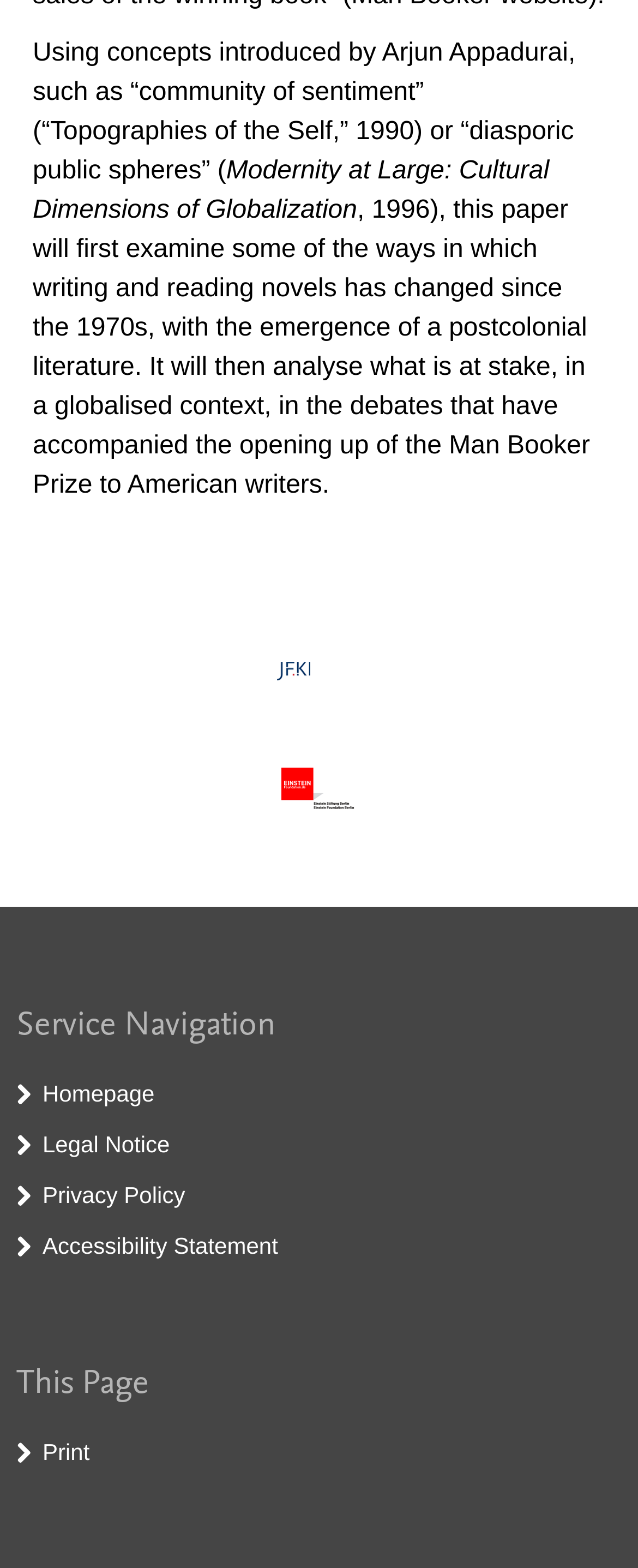Answer the question below in one word or phrase:
What is the name of the institute mentioned?

John F. Kennedy Institute